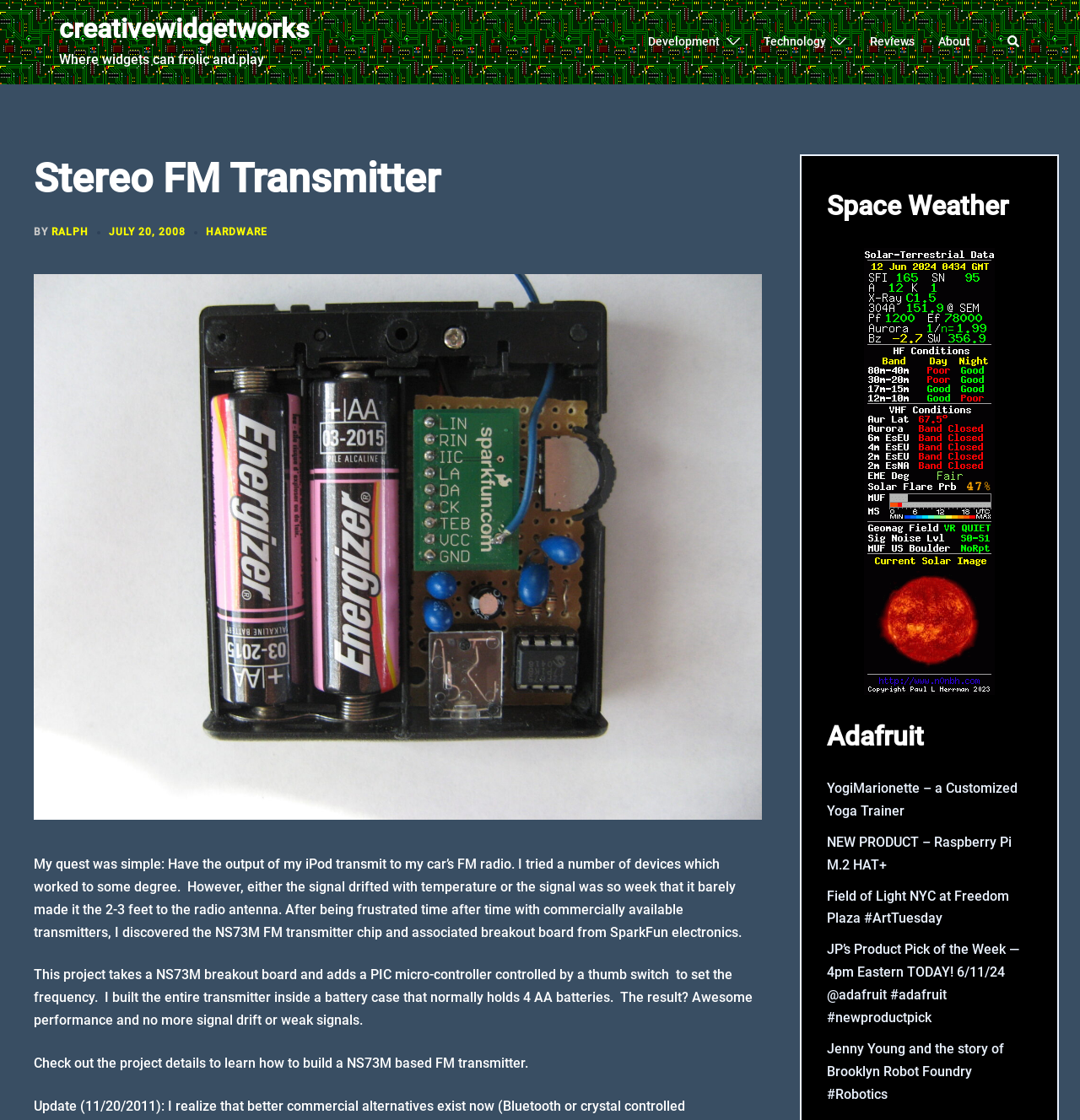Please find the bounding box coordinates in the format (top-left x, top-left y, bottom-right x, bottom-right y) for the given element description. Ensure the coordinates are floating point numbers between 0 and 1. Description: NS73M based FM transmitter

[0.321, 0.942, 0.486, 0.956]